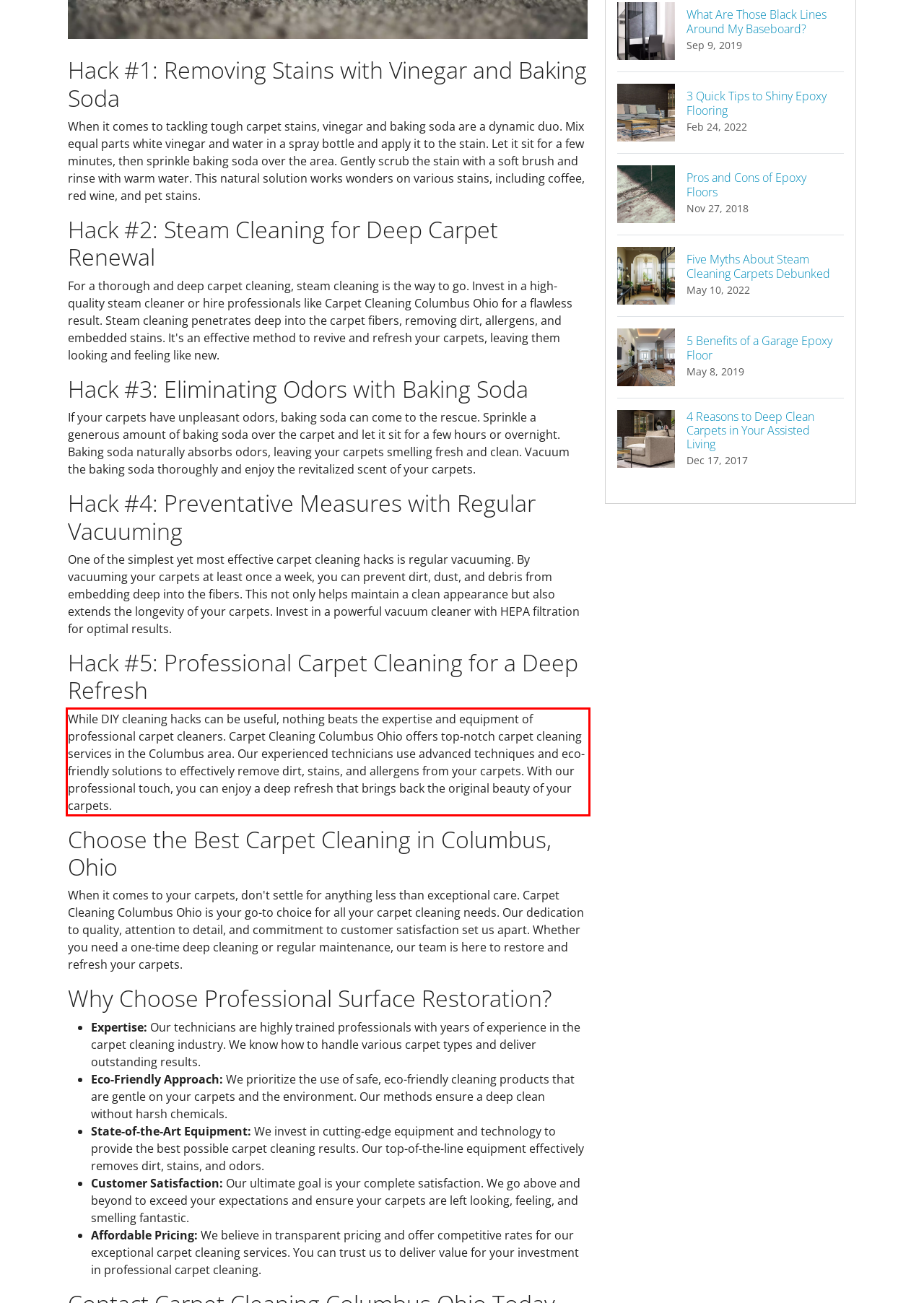Please use OCR to extract the text content from the red bounding box in the provided webpage screenshot.

While DIY cleaning hacks can be useful, nothing beats the expertise and equipment of professional carpet cleaners. Carpet Cleaning Columbus Ohio offers top-notch carpet cleaning services in the Columbus area. Our experienced technicians use advanced techniques and eco-friendly solutions to effectively remove dirt, stains, and allergens from your carpets. With our professional touch, you can enjoy a deep refresh that brings back the original beauty of your carpets.